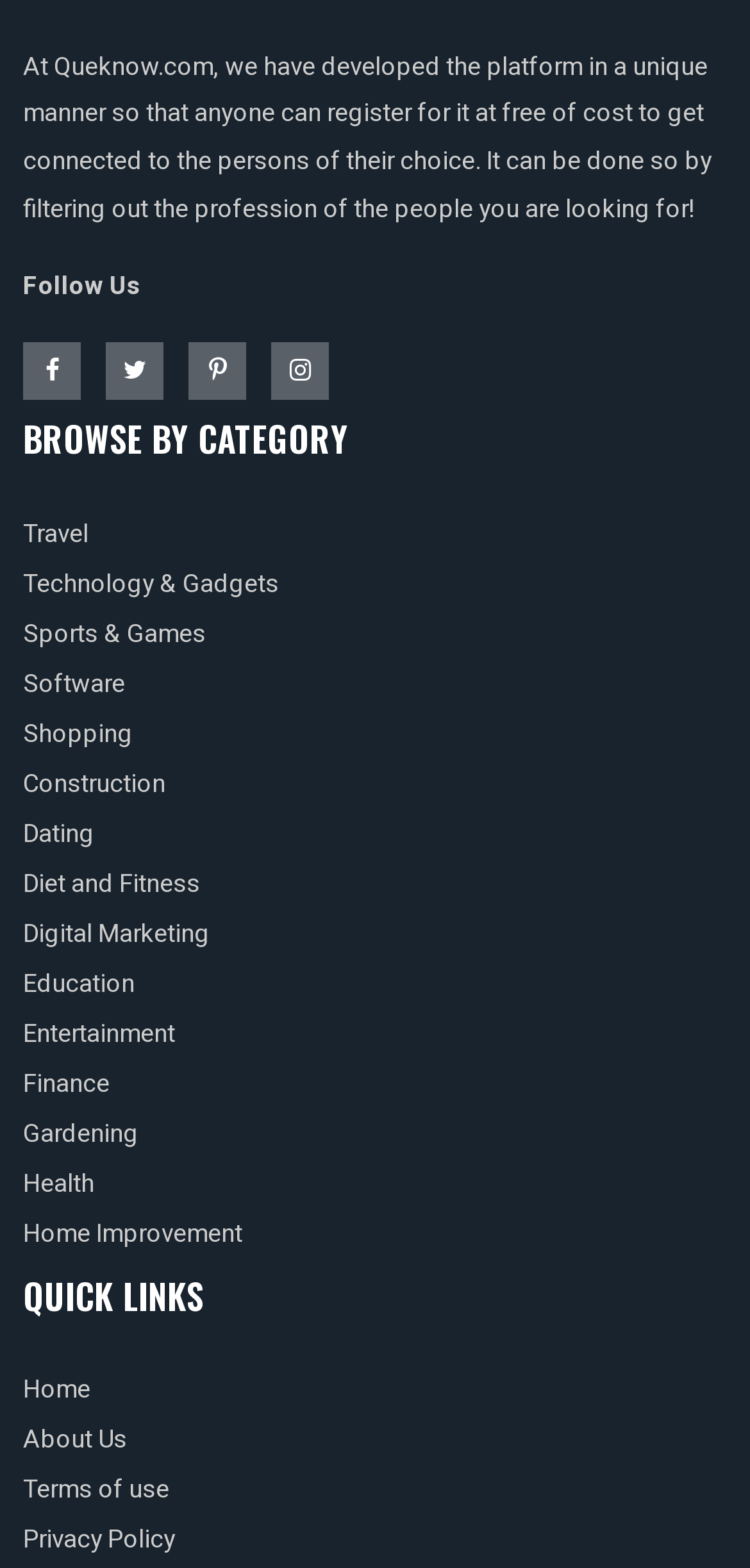Identify the bounding box coordinates of the region I need to click to complete this instruction: "Go to Home page".

[0.031, 0.874, 0.121, 0.898]